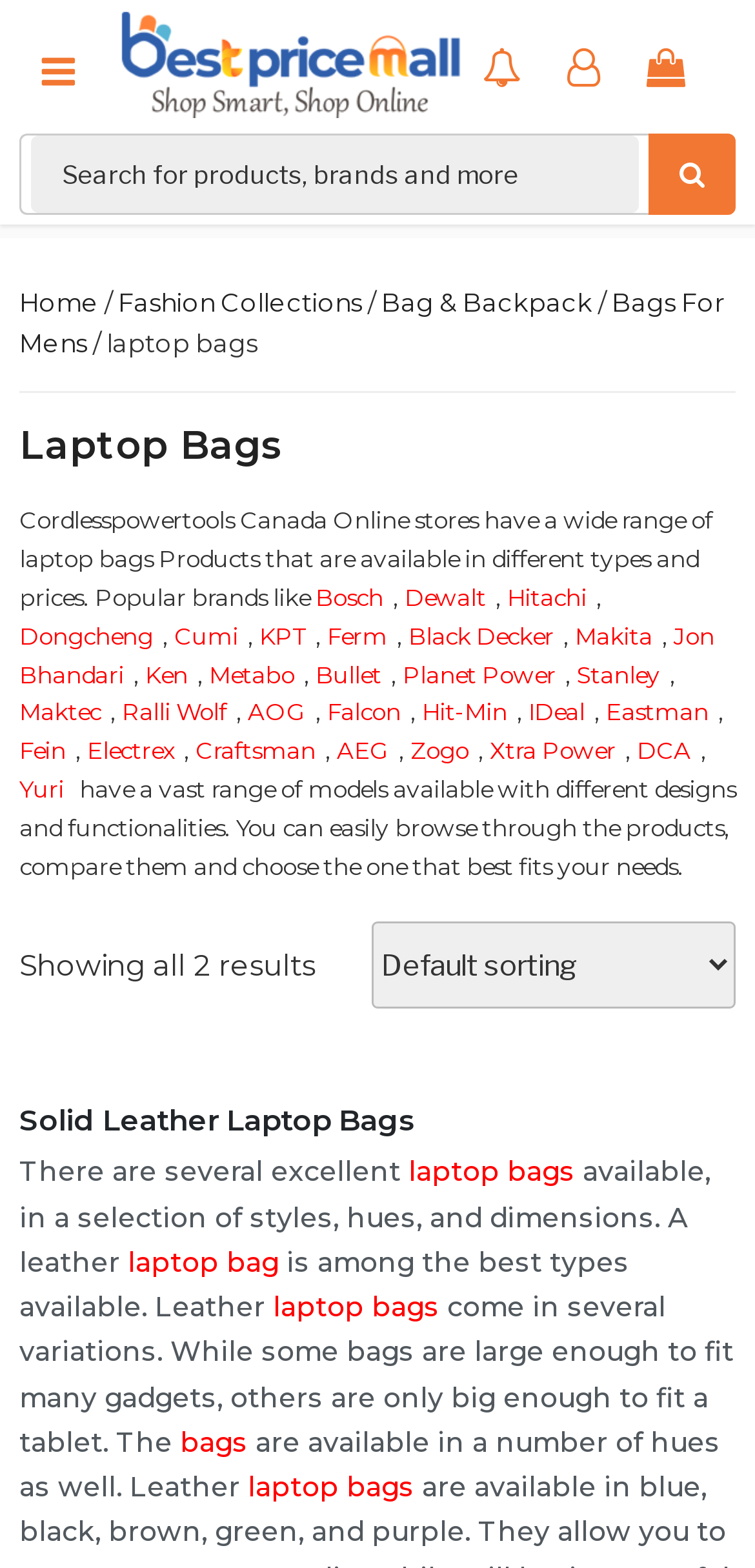Highlight the bounding box coordinates of the element you need to click to perform the following instruction: "Click the search button."

[0.862, 0.103, 0.972, 0.12]